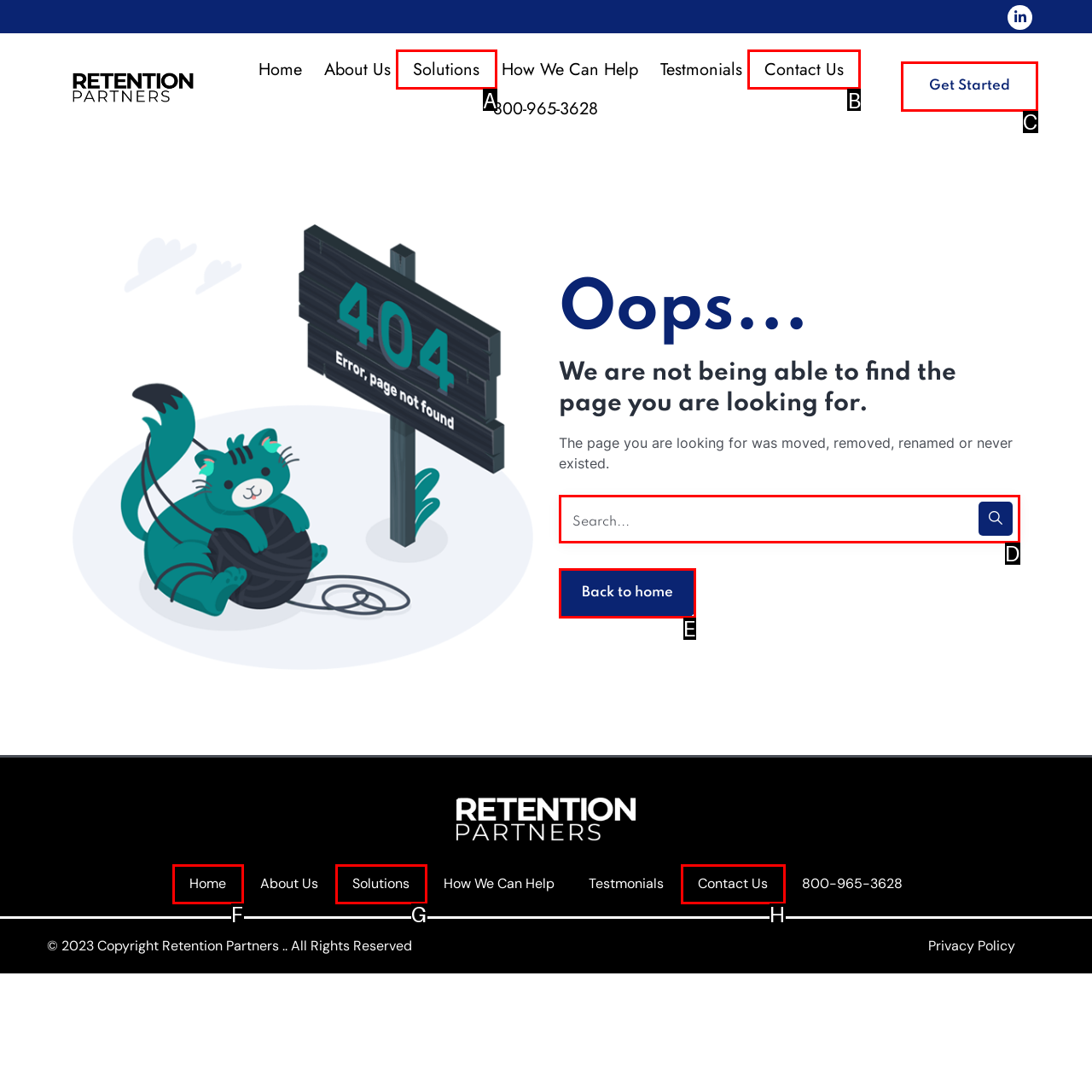Look at the highlighted elements in the screenshot and tell me which letter corresponds to the task: Contact us.

B